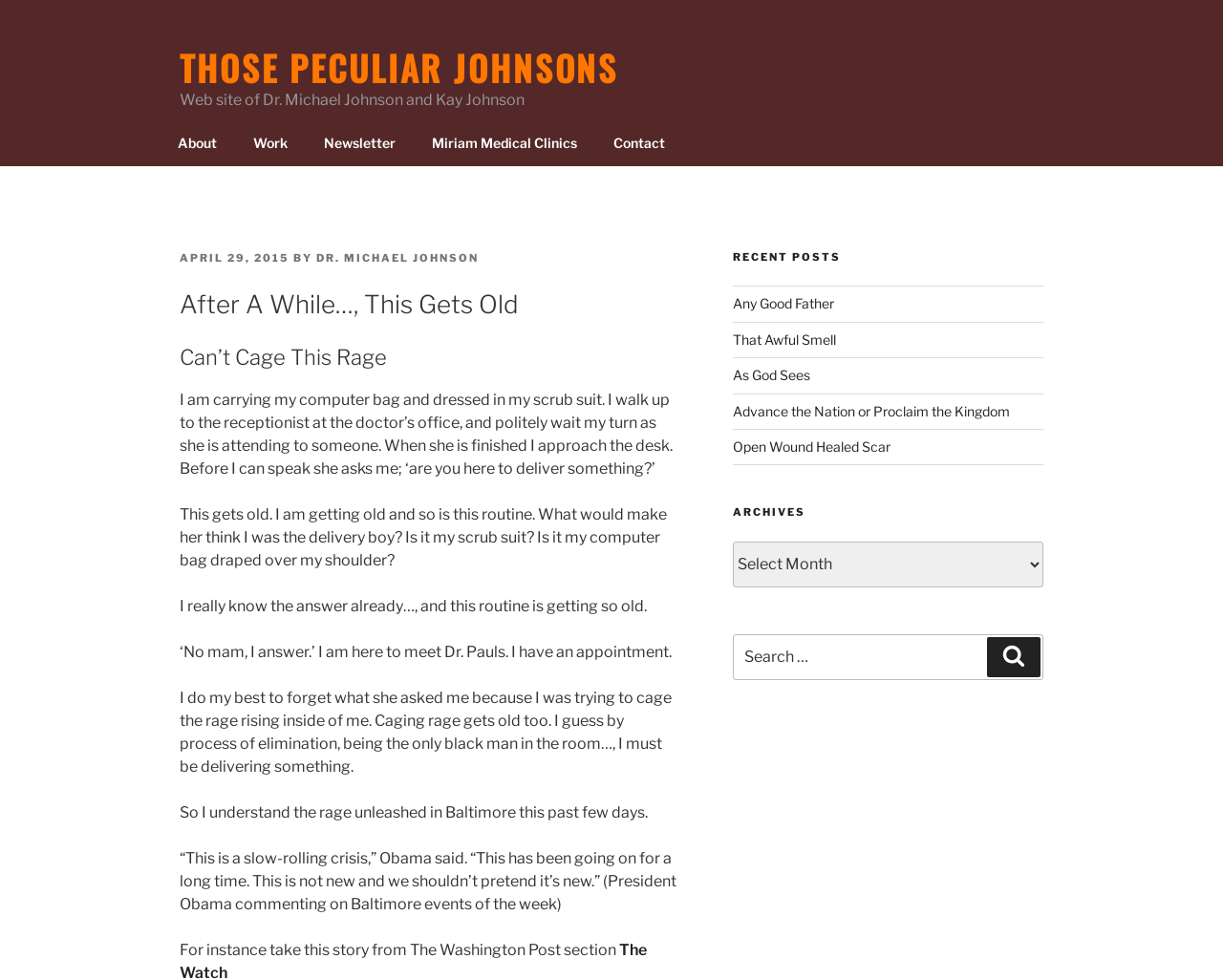Provide a comprehensive caption for the webpage.

The webpage is a blog post titled "After A While…, This Gets Old – Those Peculiar Johnsons". At the top, there is a link to skip to the content. Below that, there is a header section with a link to the website's title, "THOSE PECULIAR JOHNSONS", and a brief description of the website, "Web site of Dr. Michael Johnson and Kay Johnson". 

To the right of the header section, there is a top menu navigation bar with links to "About", "Work", "Newsletter", "Miriam Medical Clinics", and "Contact". 

Below the header section, there is a main content area with a series of blog posts. The first post is titled "After A While…, This Gets Old" and is followed by a series of paragraphs describing a personal experience of the author, Dr. Michael Johnson, at a doctor's office. The post also includes quotes from President Obama and a reference to an article from The Washington Post.

To the right of the main content area, there is a sidebar with a heading "RECENT POSTS" and a list of links to recent blog posts, including "Any Good Father", "That Awful Smell", and "As God Sees". Below that, there is a section titled "ARCHIVES" with a dropdown menu and a search bar.